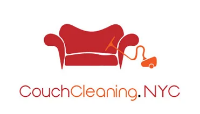What is the font style of the brand name?
Give a one-word or short phrase answer based on the image.

Modern and vibrant